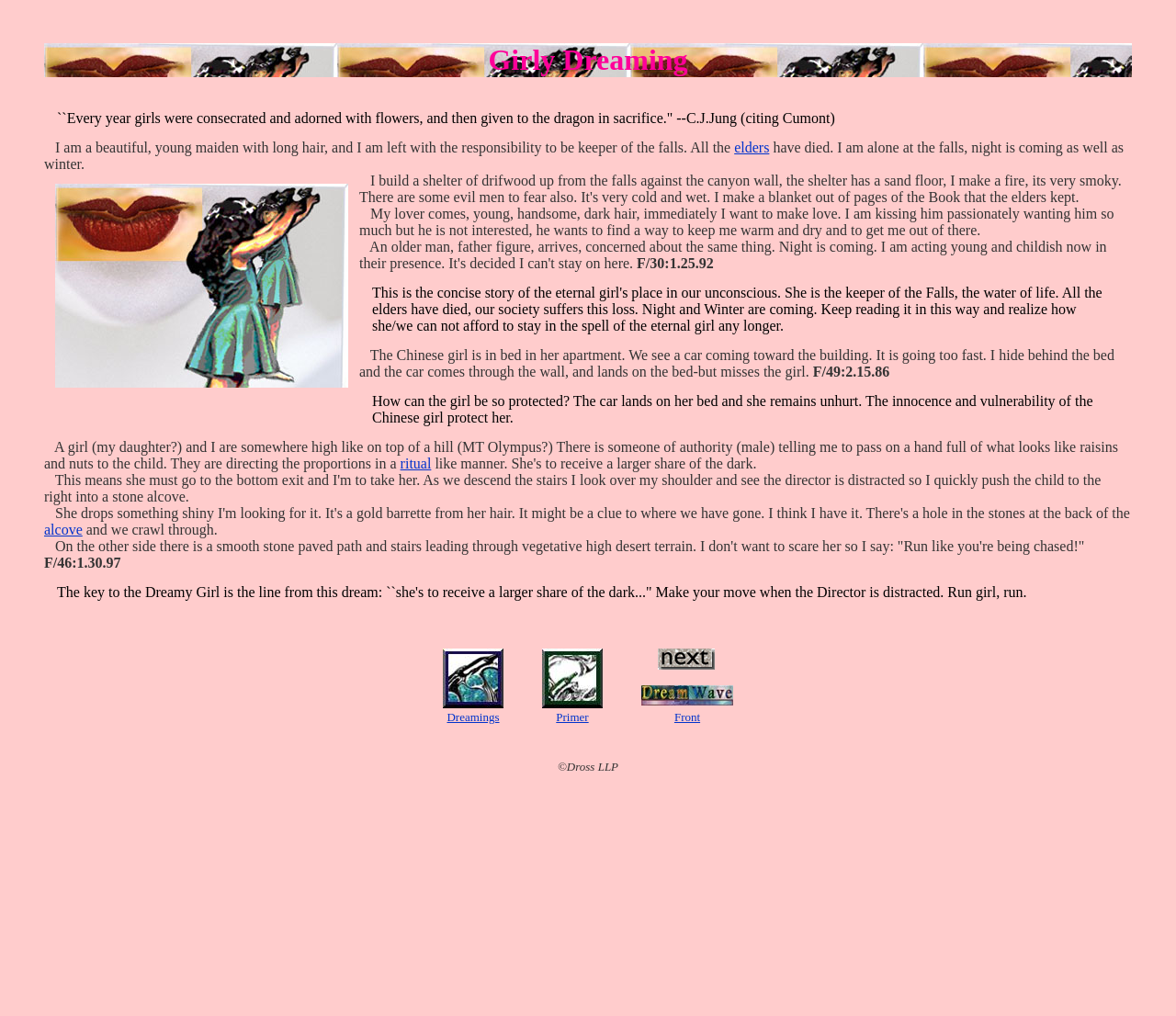Determine the bounding box coordinates of the clickable element to achieve the following action: 'Follow the 'ritual' link'. Provide the coordinates as four float values between 0 and 1, formatted as [left, top, right, bottom].

[0.34, 0.448, 0.367, 0.464]